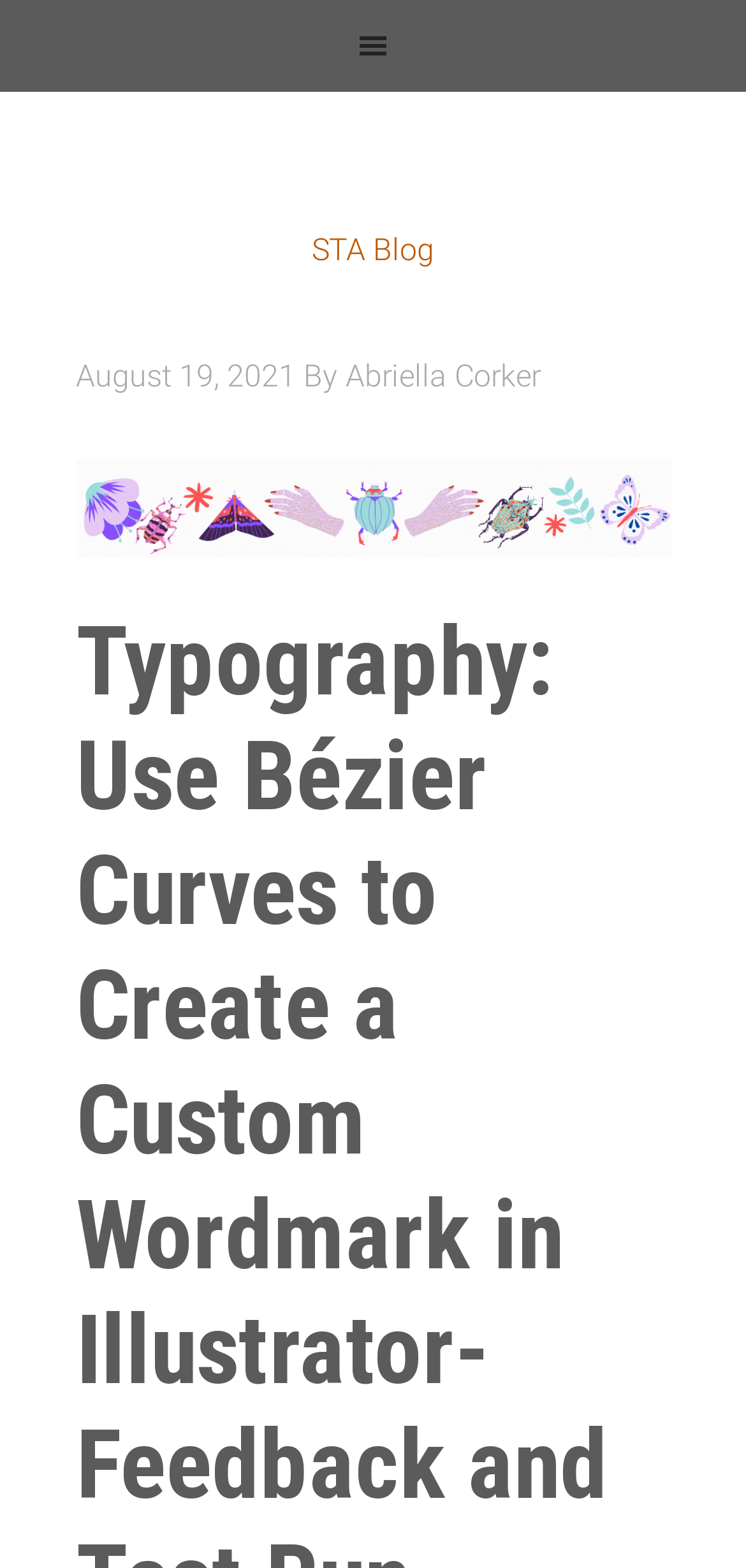Based on the image, provide a detailed and complete answer to the question: 
Is the blog post related to design?

I inferred that the blog post is related to design by looking at the root element's text, which contains the phrase 'Typography' and 'Create a Custom Wordmark in Illustrator', which are design-related terms.